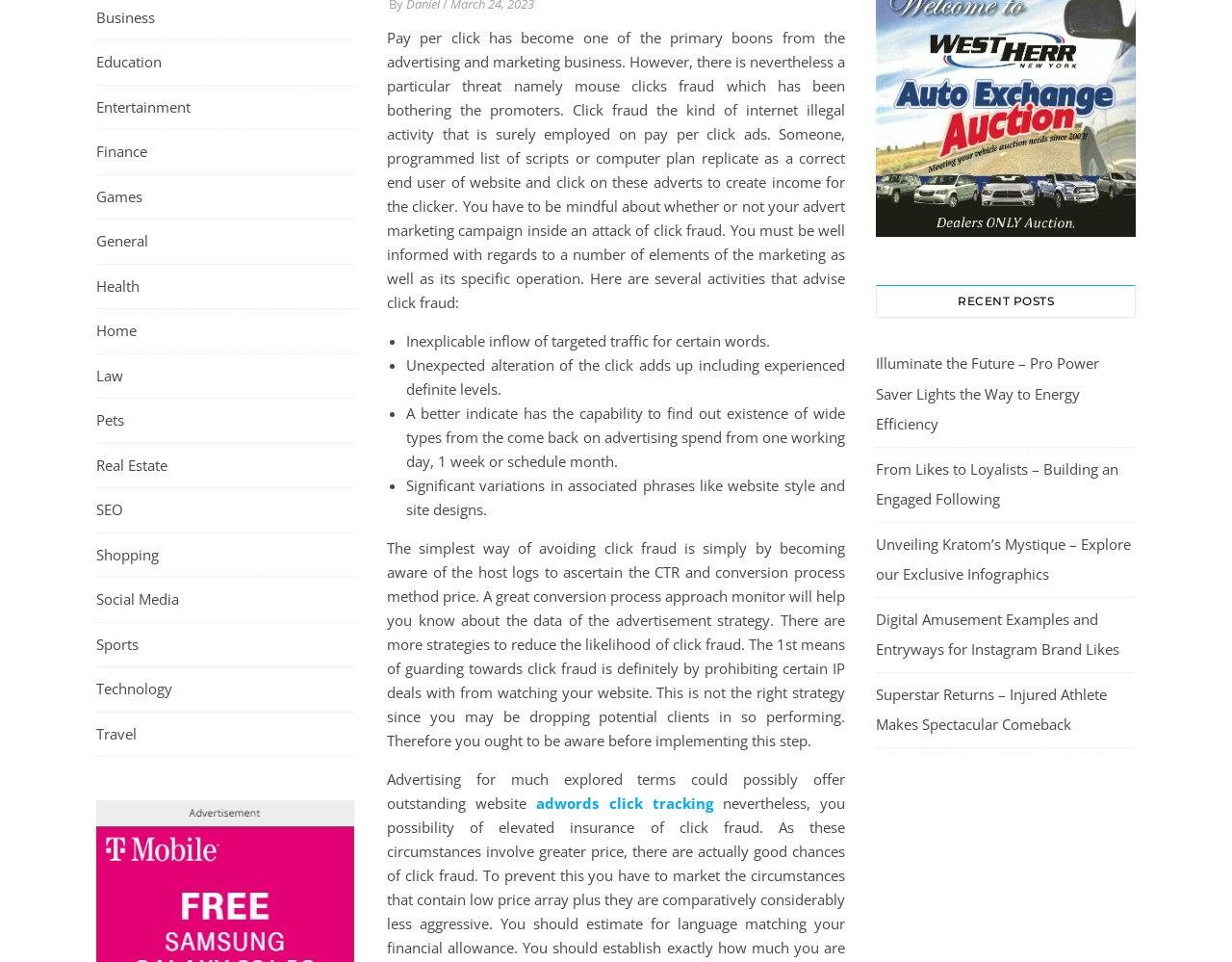From the webpage screenshot, identify the region described by adwords click tracking. Provide the bounding box coordinates as (top-left x, top-left y, bottom-right x, bottom-right y), with each value being a floating point number between 0 and 1.

[0.435, 0.825, 0.579, 0.845]